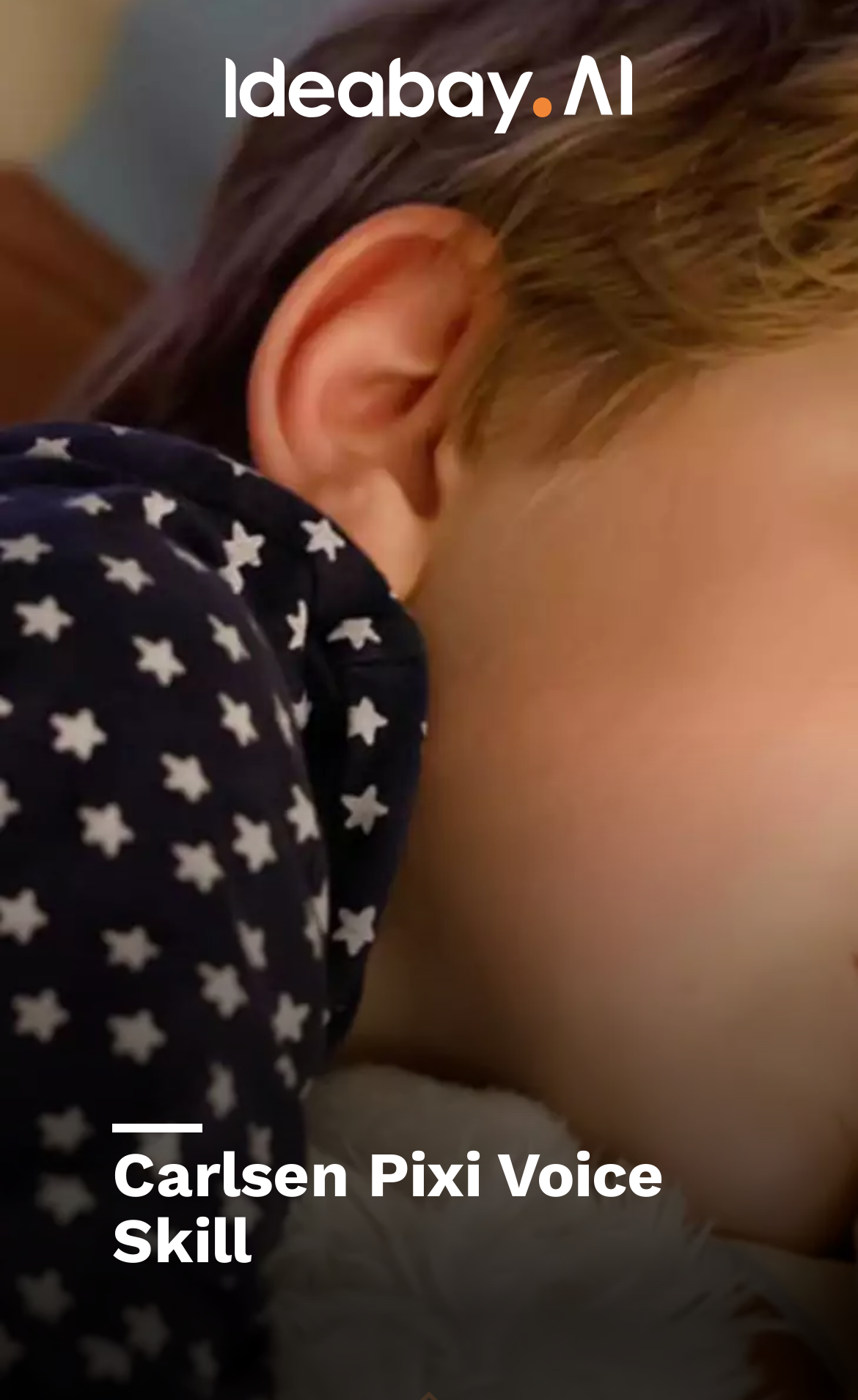Find the bounding box coordinates for the HTML element described in this sentence: "Skip to main content". Provide the coordinates as four float numbers between 0 and 1, in the format [left, top, right, bottom].

[0.041, 0.025, 0.093, 0.057]